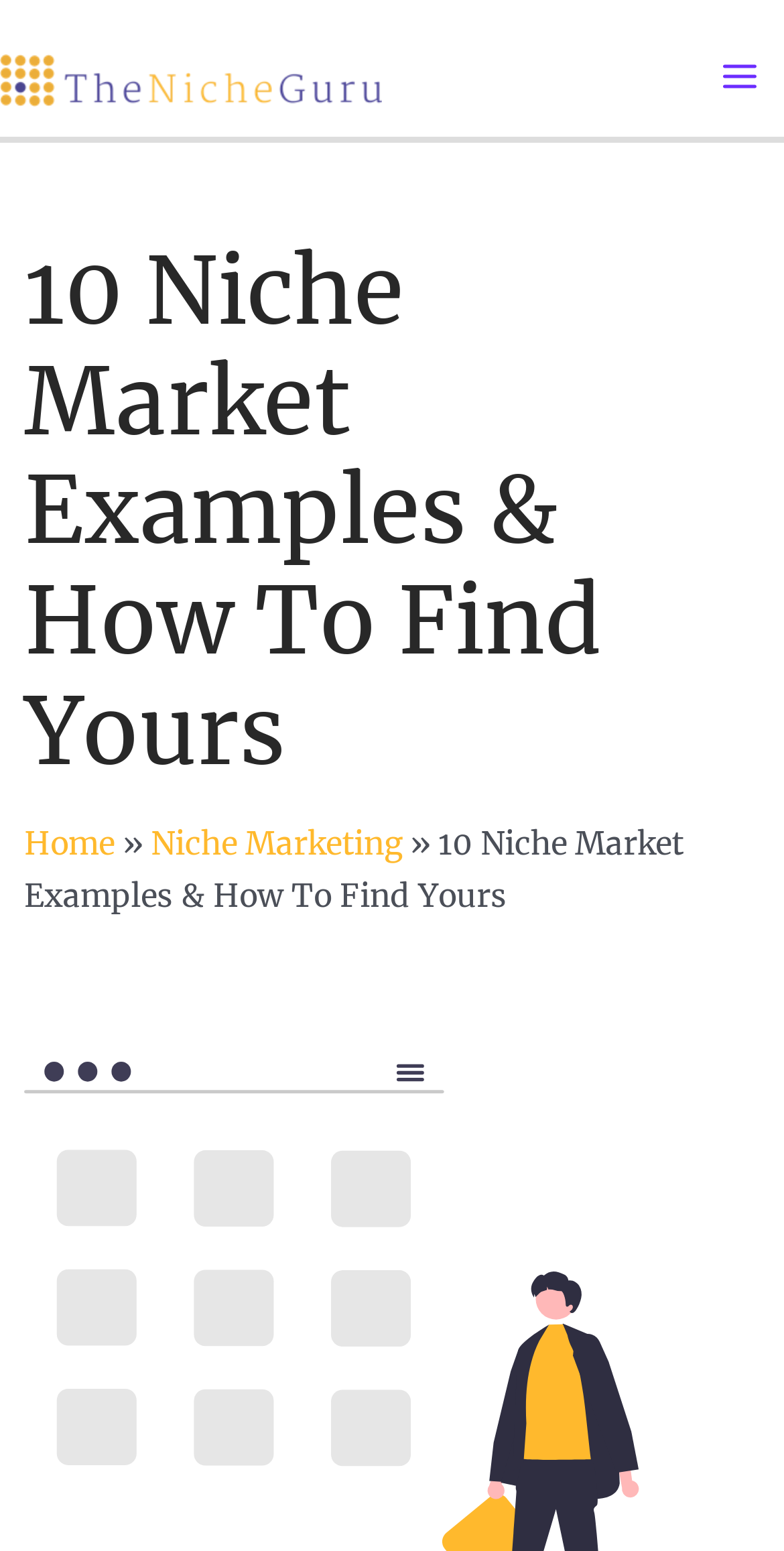How many main menu items are there?
Using the image, provide a concise answer in one word or a short phrase.

3